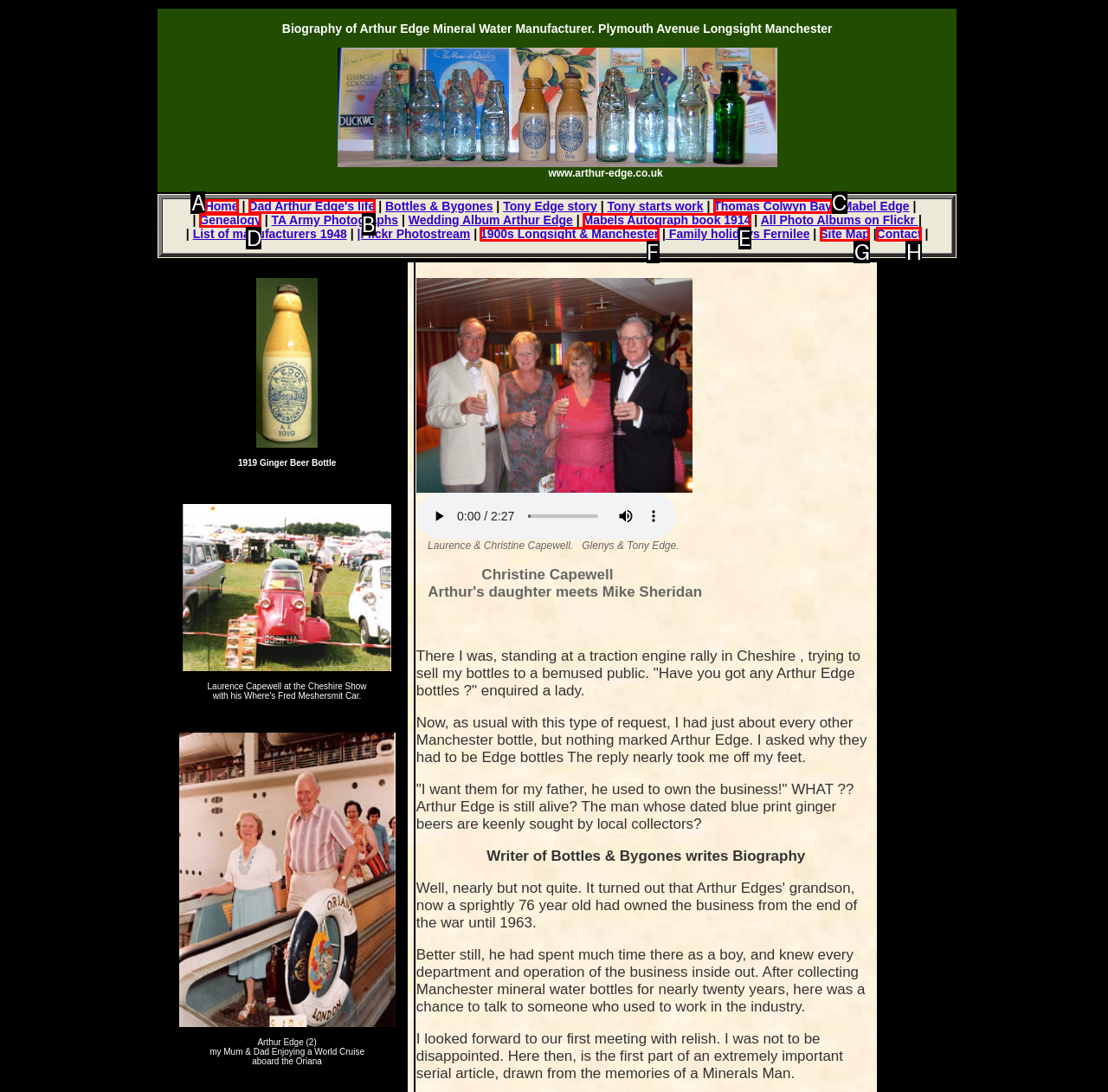From the given options, find the HTML element that fits the description: Site Map. Reply with the letter of the chosen element.

G